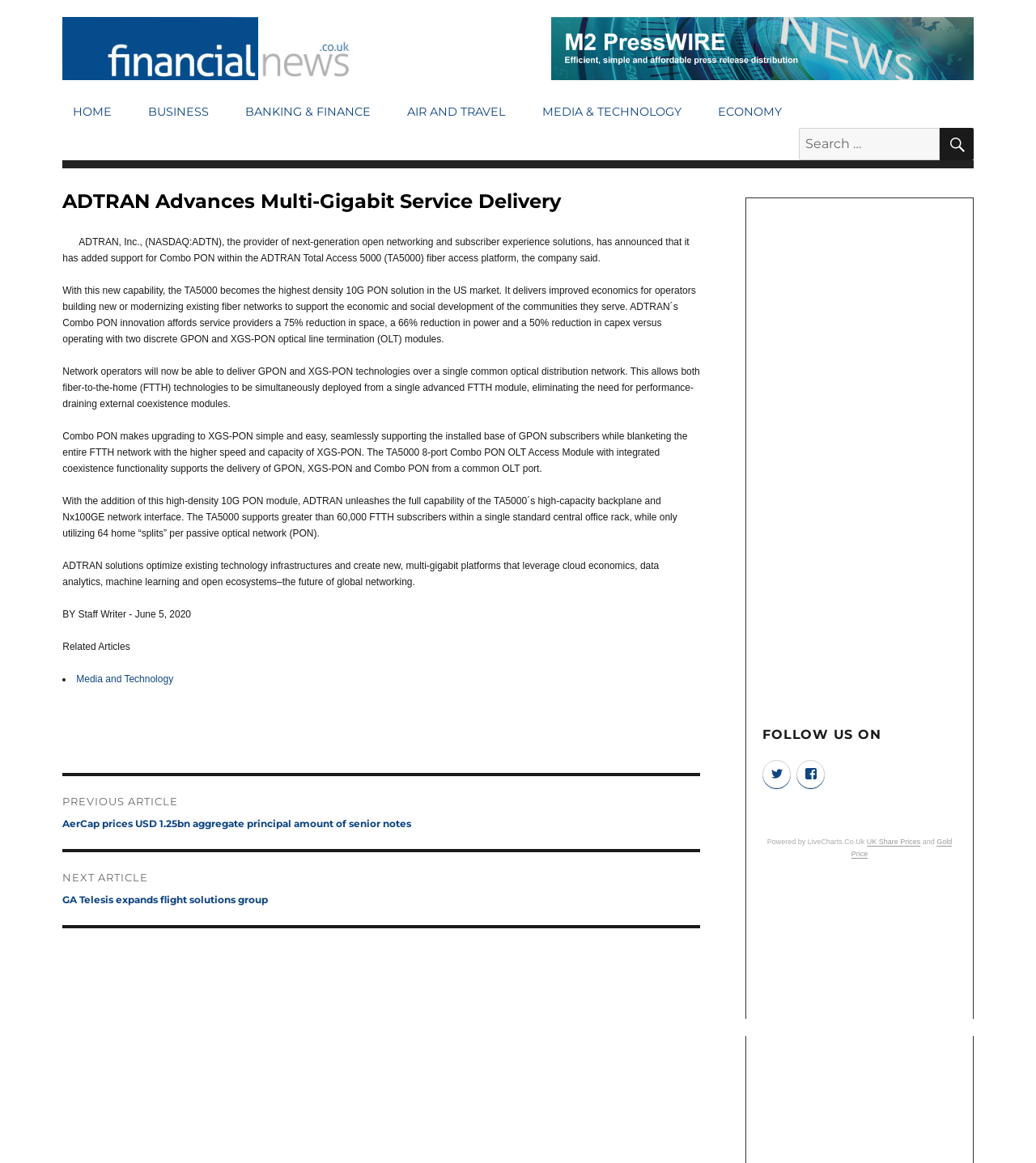Generate the text content of the main heading of the webpage.

ADTRAN Advances Multi-Gigabit Service Delivery